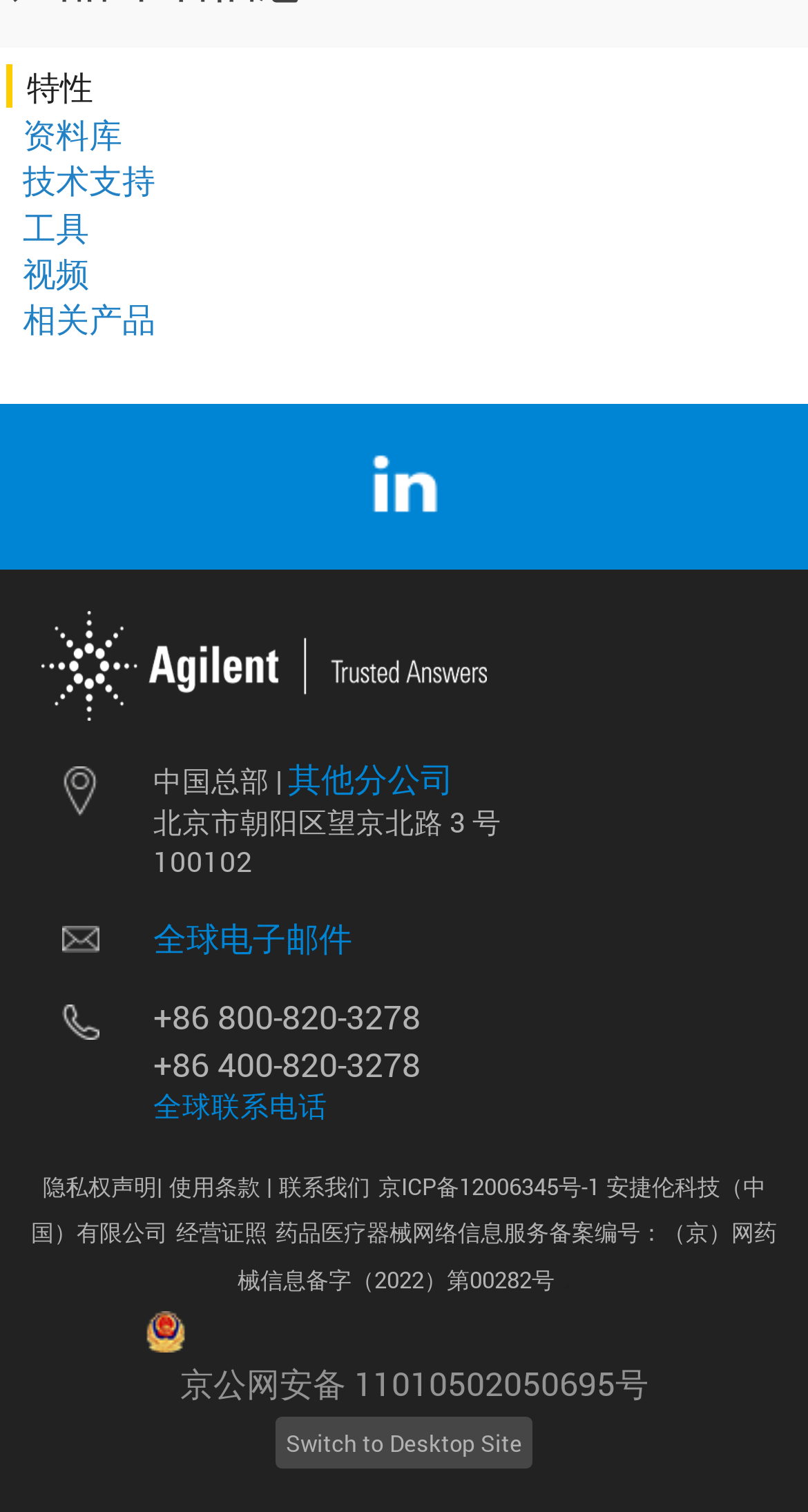Please locate the bounding box coordinates of the element that should be clicked to achieve the given instruction: "watch 'Agilent Bravo Metabolomics Sample Preparation Platform' video".

[0.064, 0.635, 0.597, 0.688]